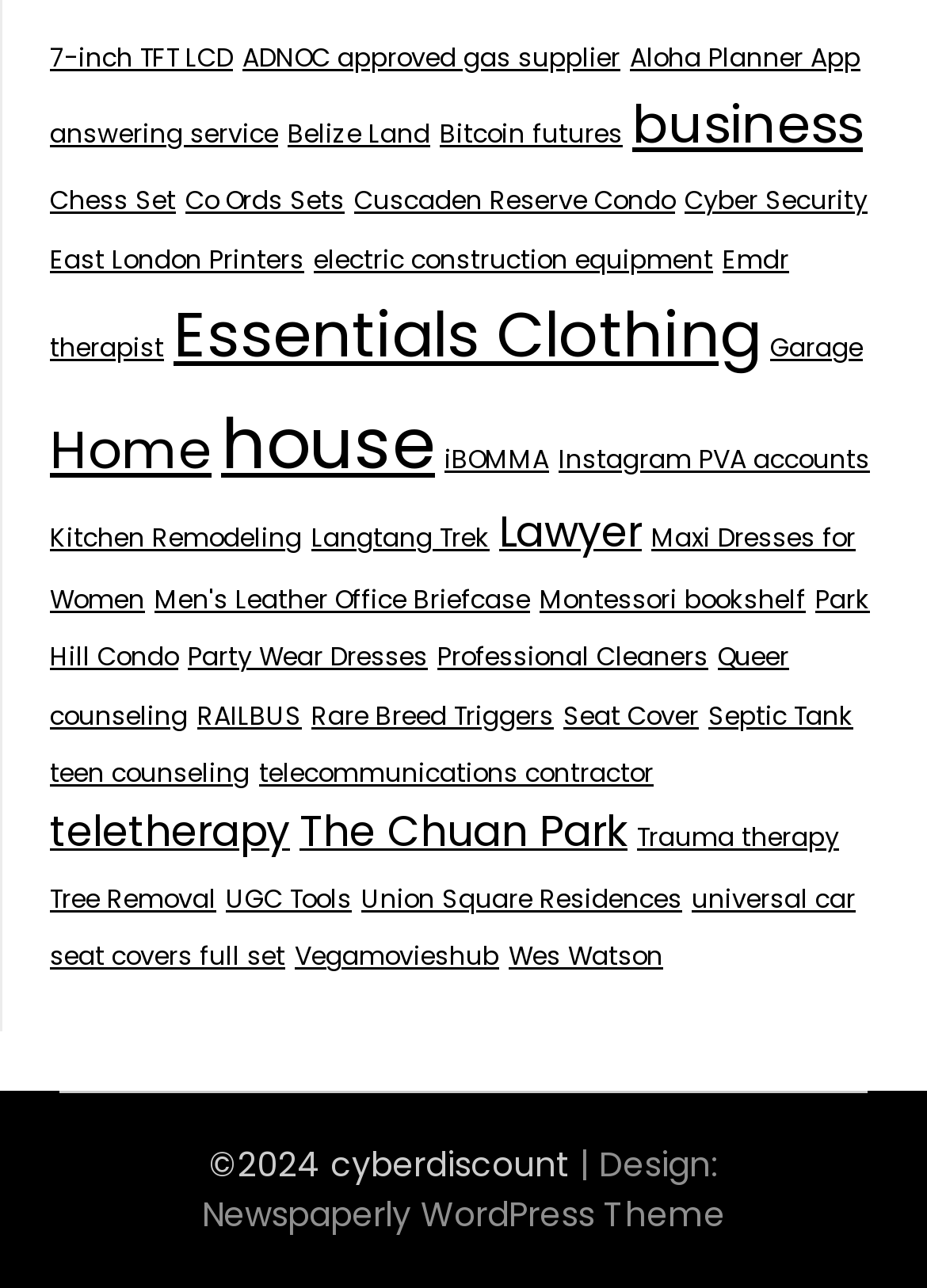Locate the bounding box coordinates of the element that should be clicked to execute the following instruction: "Check out Newspaperly WordPress Theme".

[0.218, 0.924, 0.782, 0.961]